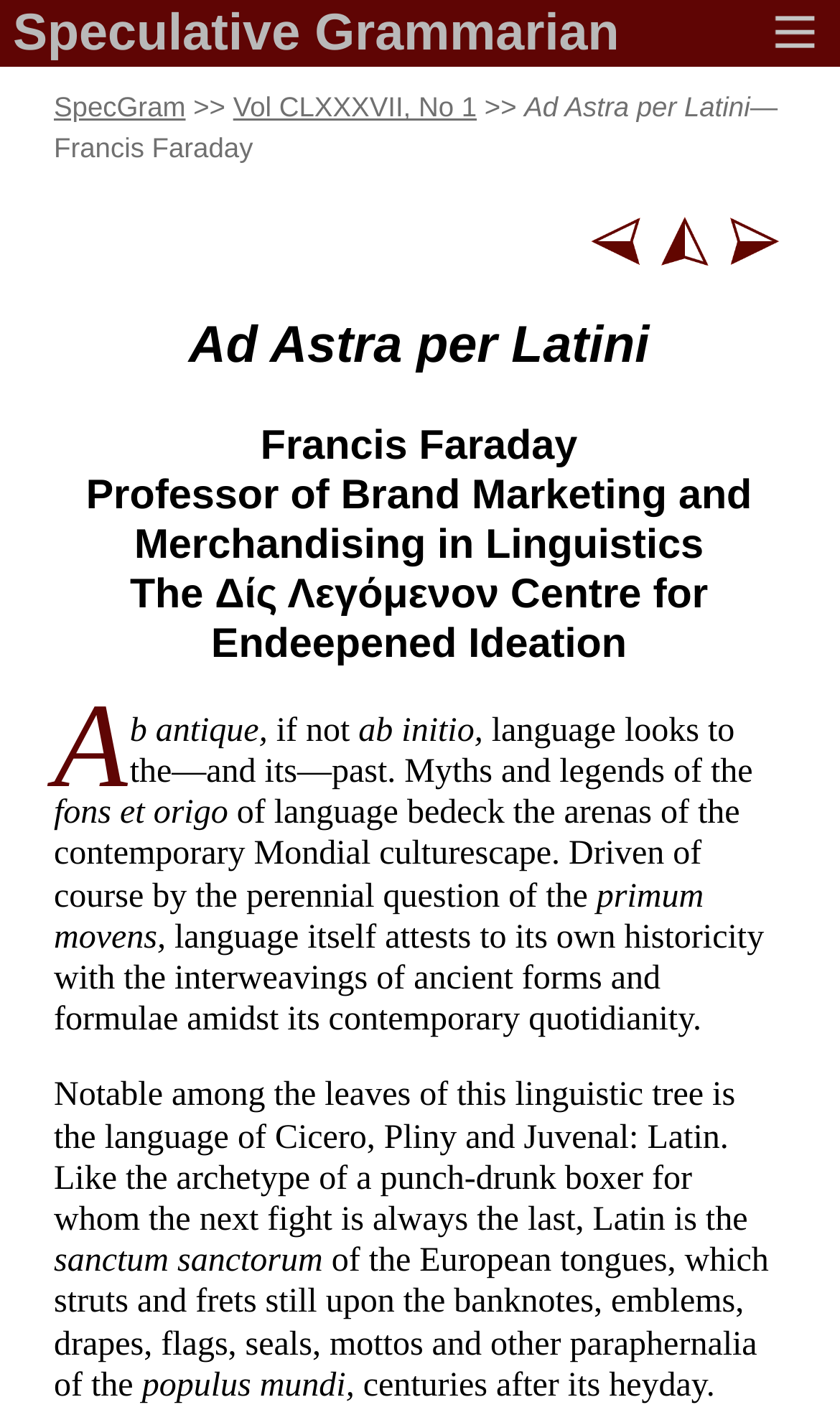Please give the bounding box coordinates of the area that should be clicked to fulfill the following instruction: "Learn about Francis Faraday's profile". The coordinates should be in the format of four float numbers from 0 to 1, i.e., [left, top, right, bottom].

[0.064, 0.297, 0.933, 0.471]